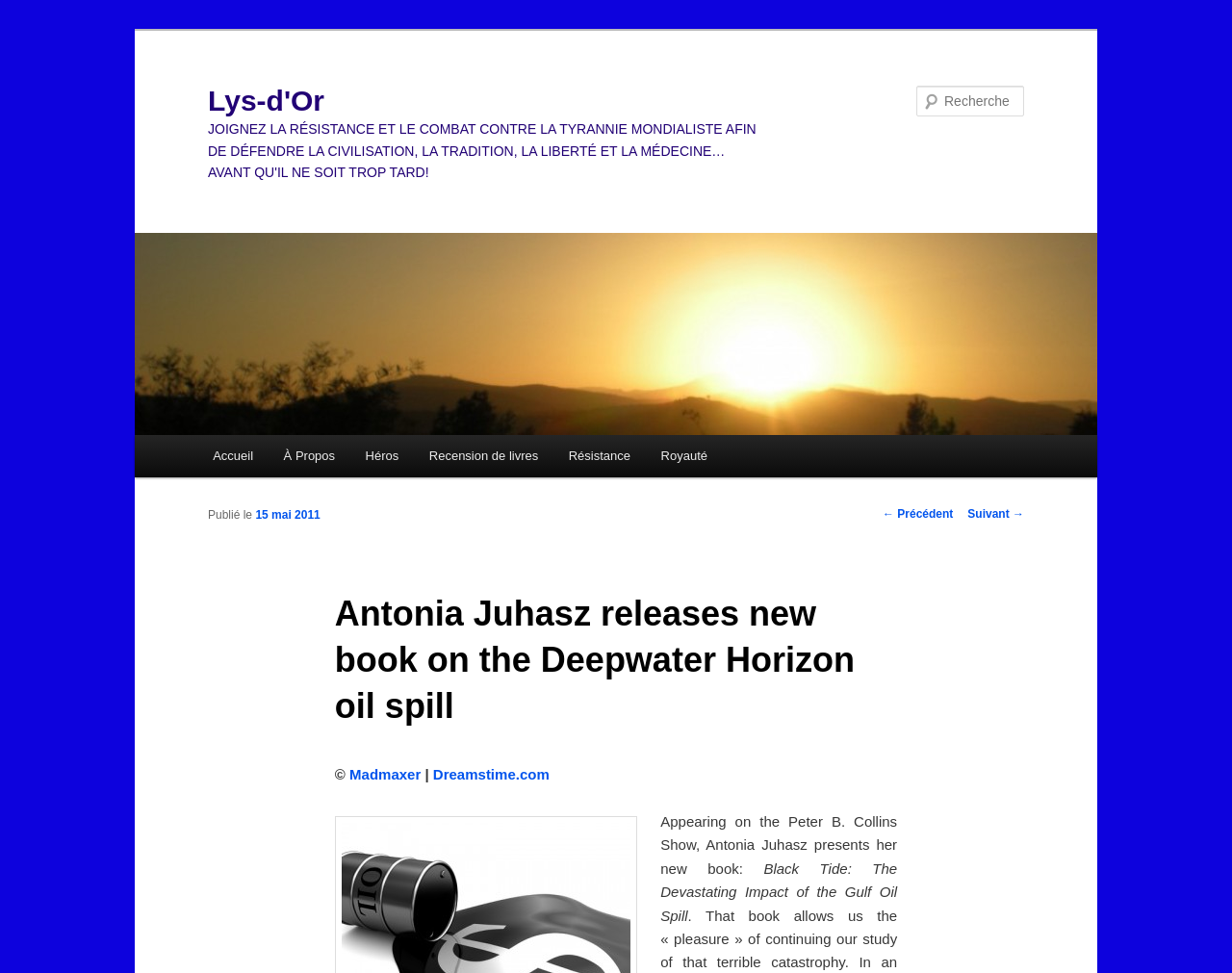Could you provide the bounding box coordinates for the portion of the screen to click to complete this instruction: "Read about the book 'Black Tide'"?

[0.536, 0.884, 0.728, 0.949]